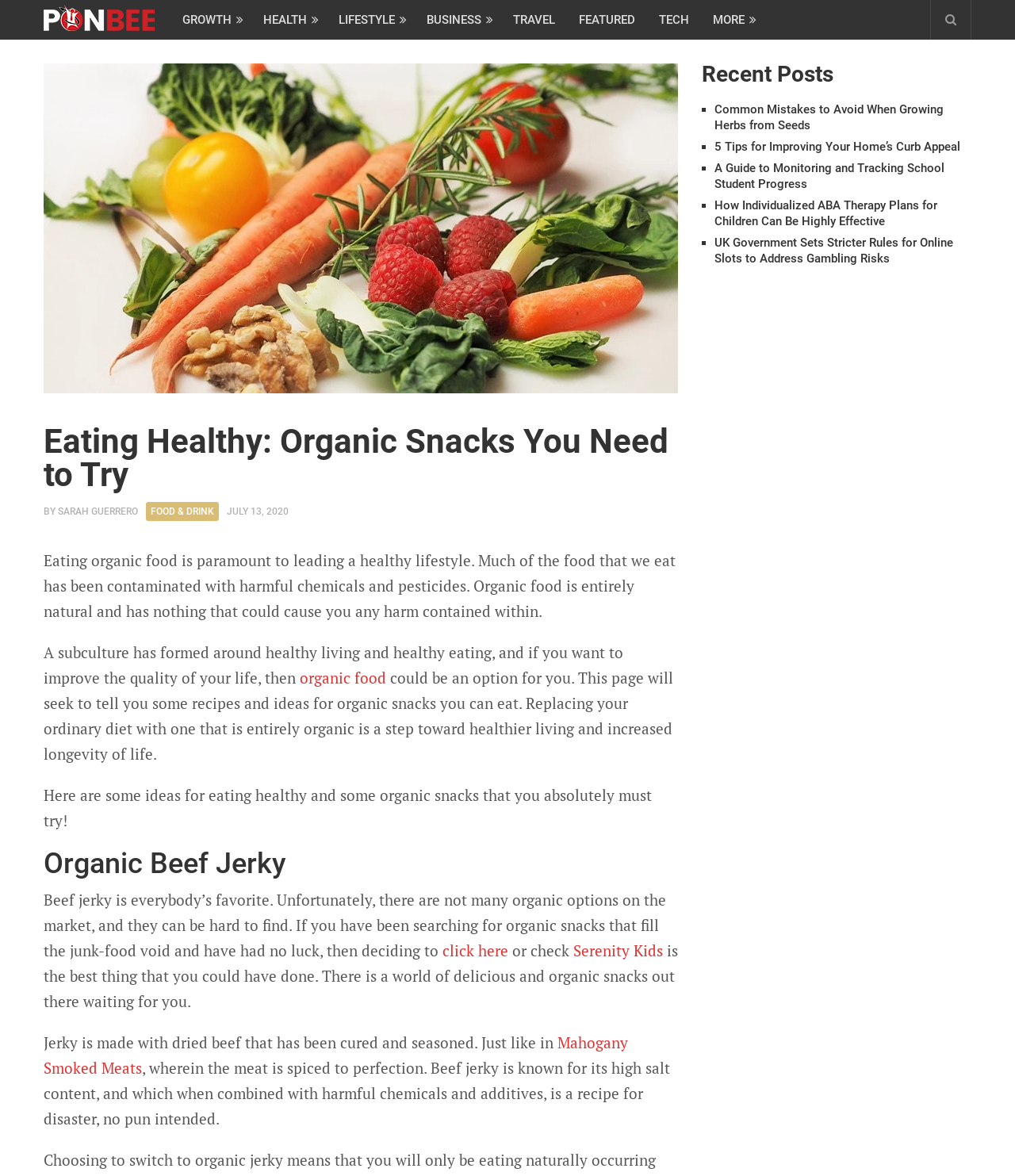Please provide a one-word or phrase answer to the question: 
What is the purpose of the article?

To provide organic snack ideas